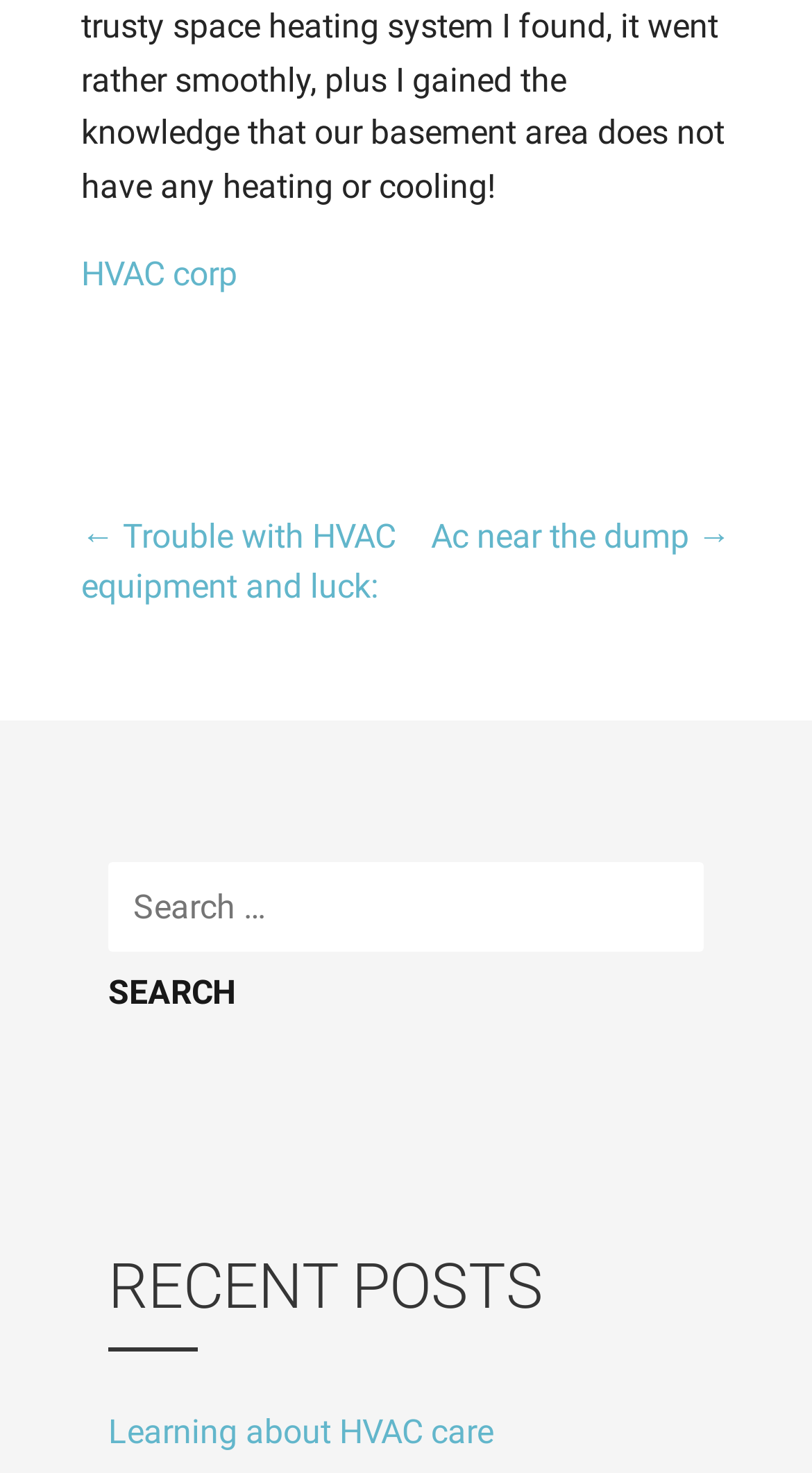Locate the UI element described as follows: "Ac near the dump →". Return the bounding box coordinates as four float numbers between 0 and 1 in the order [left, top, right, bottom].

[0.531, 0.351, 0.9, 0.378]